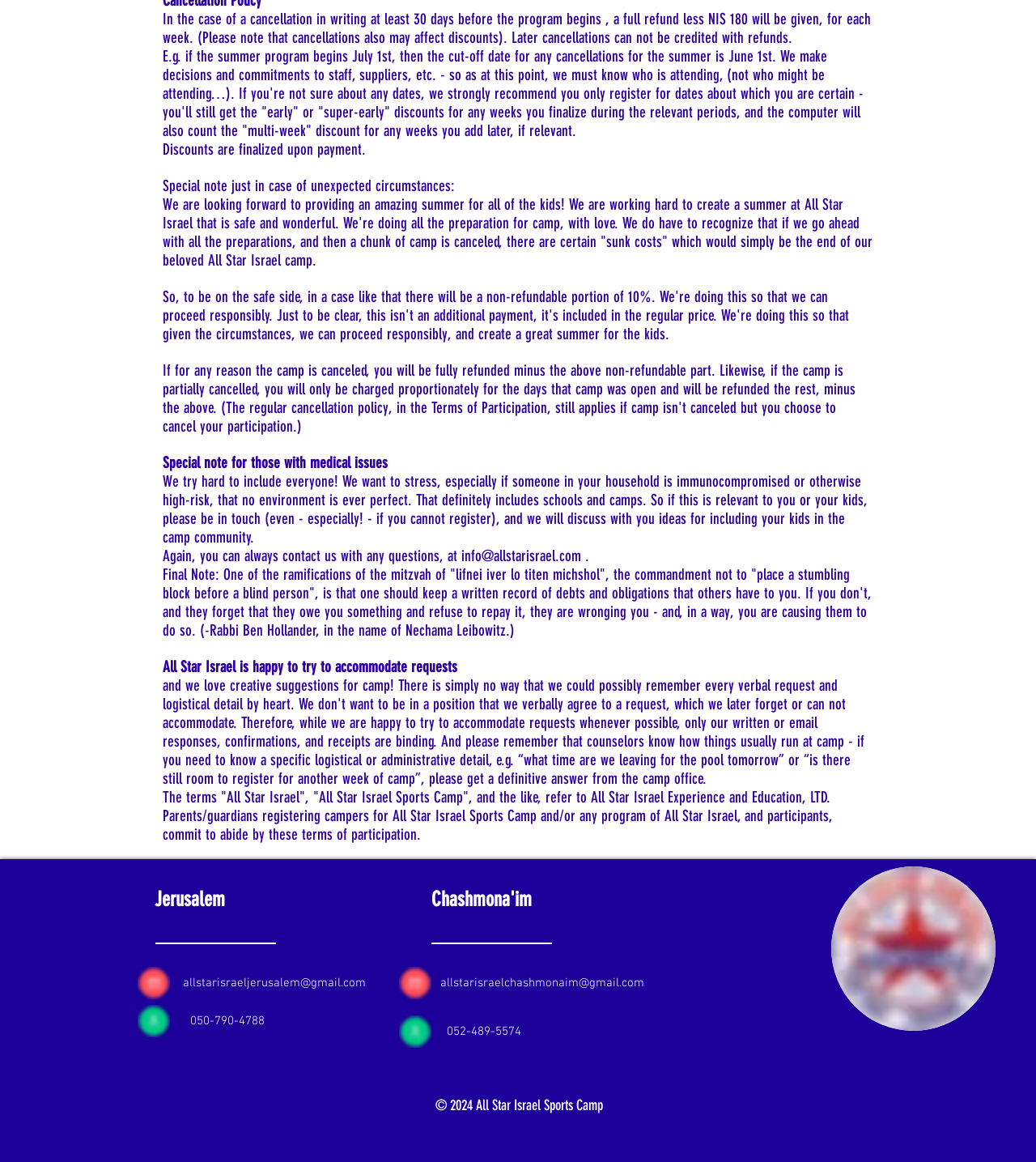What is the purpose of keeping a written record of debts and obligations?
Refer to the image and give a detailed answer to the query.

The text mentions the commandment not to 'place a stumbling block before a blind person' and explains that keeping a written record of debts and obligations is necessary to avoid wronging others, as they may forget their obligations and refuse to repay.